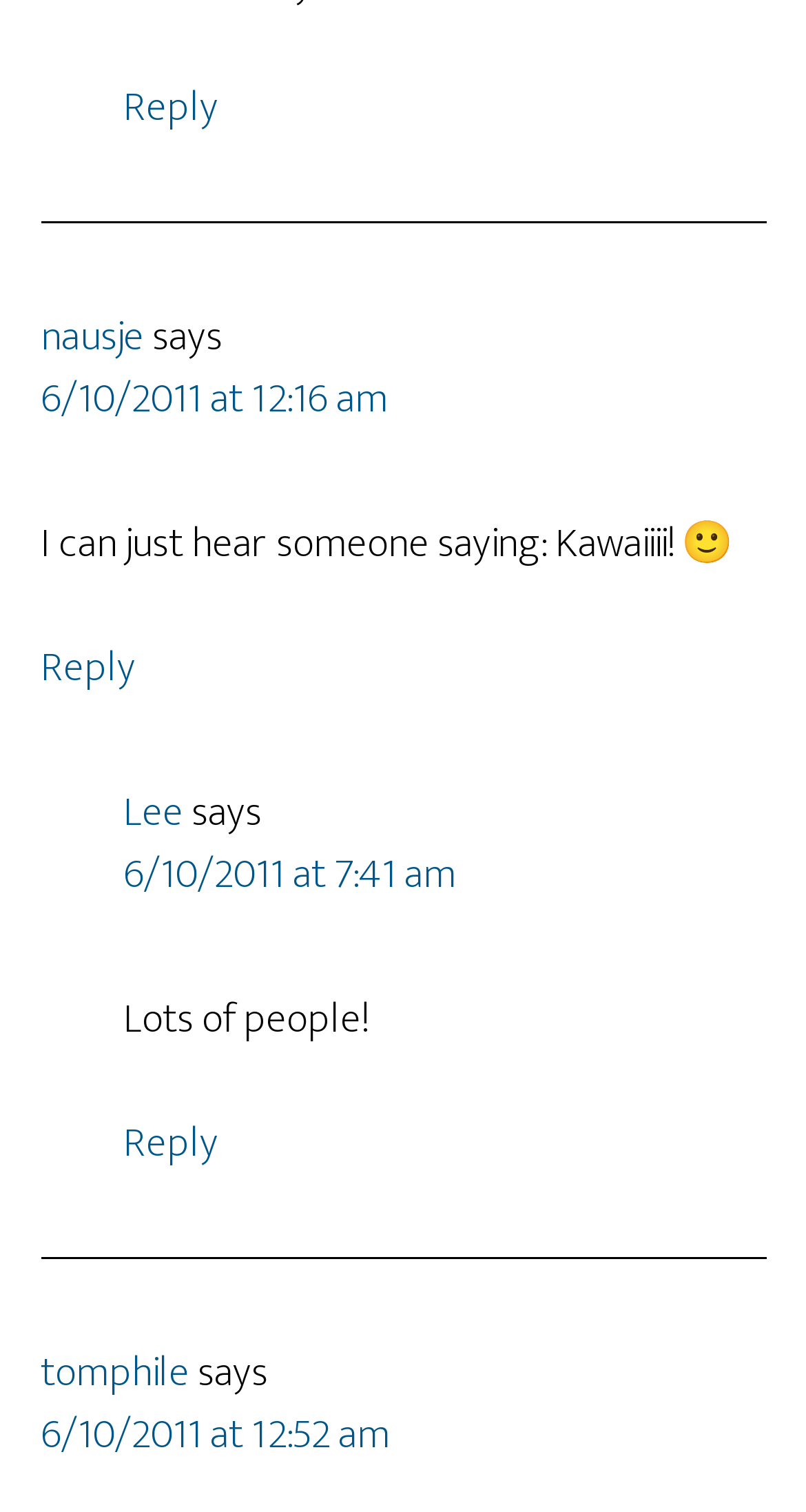Please identify the bounding box coordinates of the area that needs to be clicked to fulfill the following instruction: "View post from Lee."

[0.153, 0.513, 0.227, 0.56]